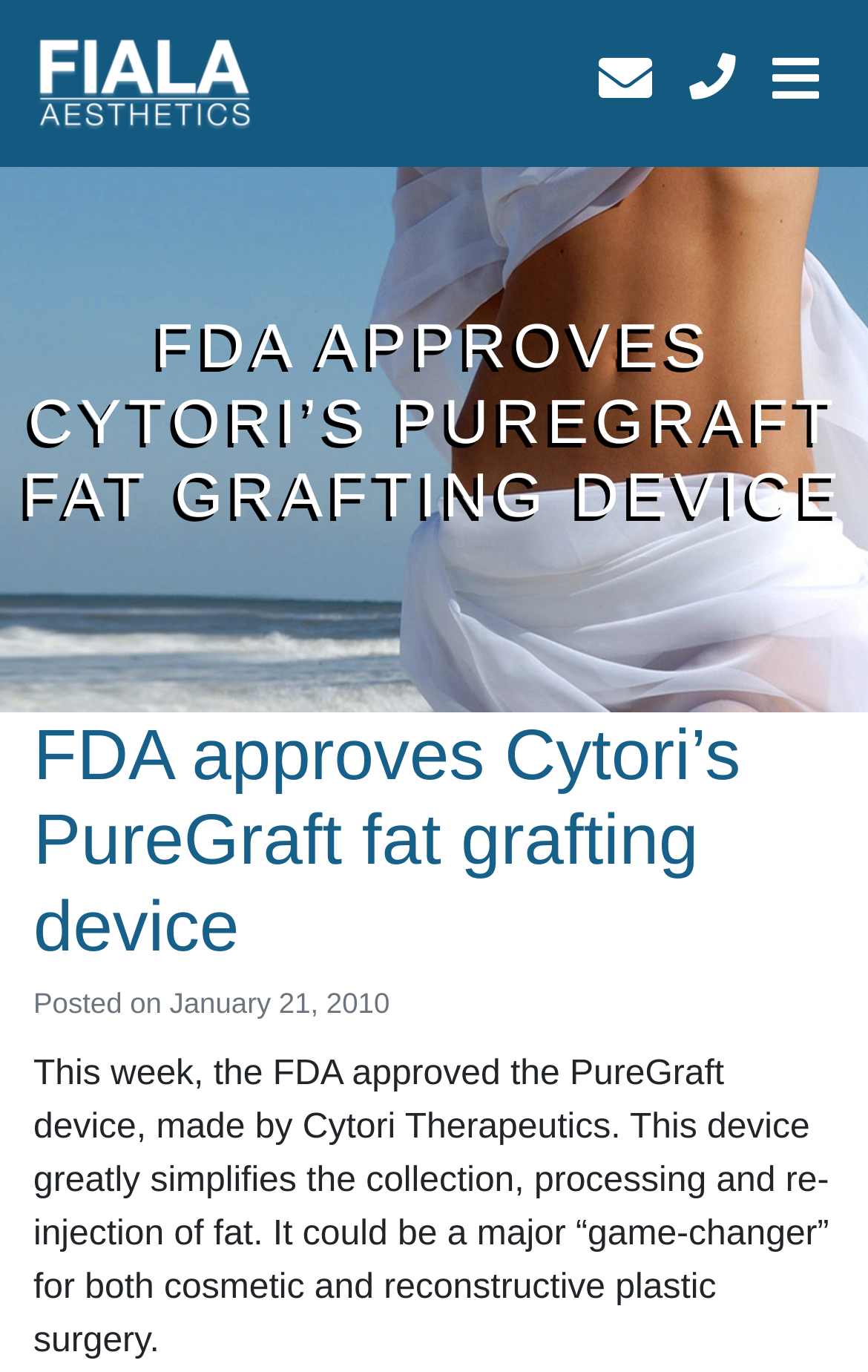When was the article posted?
Respond with a short answer, either a single word or a phrase, based on the image.

January 21, 2010